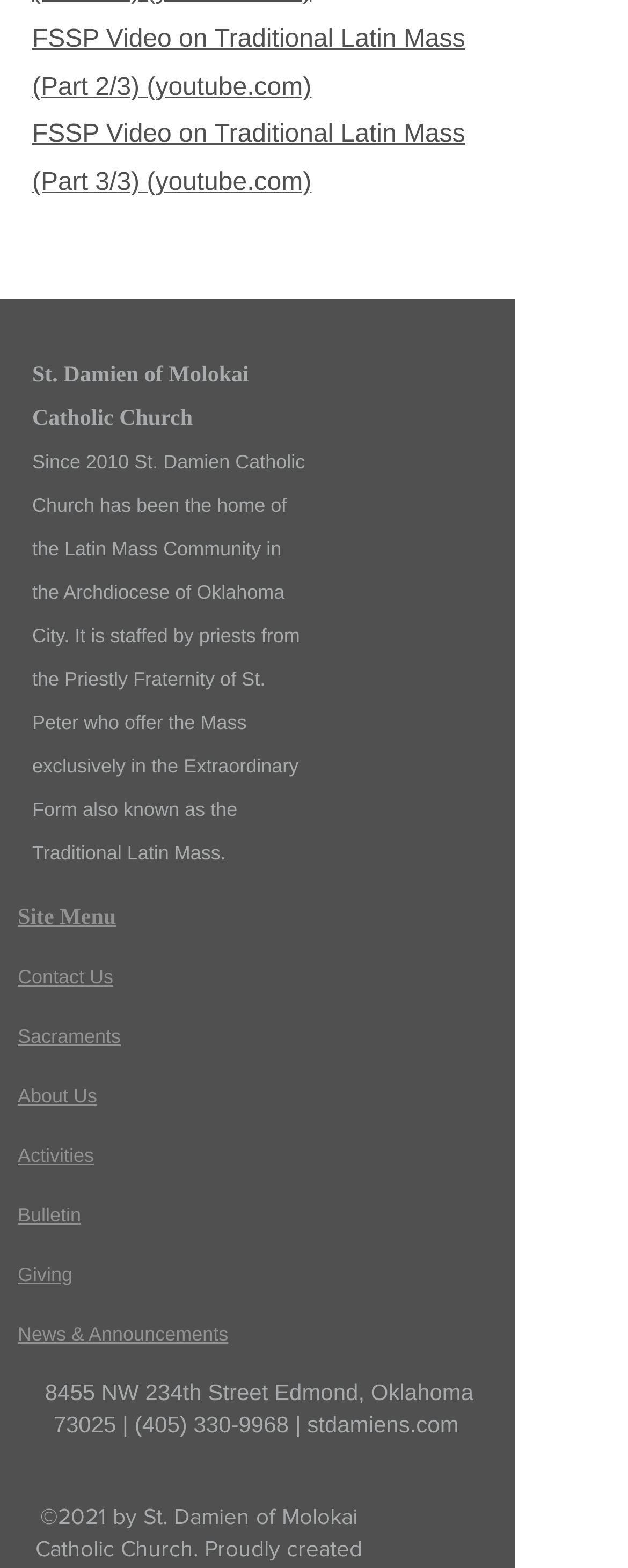What is the phone number of St. Damien of Molokai Catholic Church?
Give a detailed response to the question by analyzing the screenshot.

I found the phone number of the church next to the address at the bottom of the webpage, which is '(405) 330-9968'.